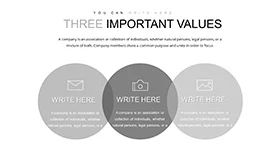What is the ideal use of this template?
Please provide a single word or phrase based on the screenshot.

For presentations on values, communication, or teamwork